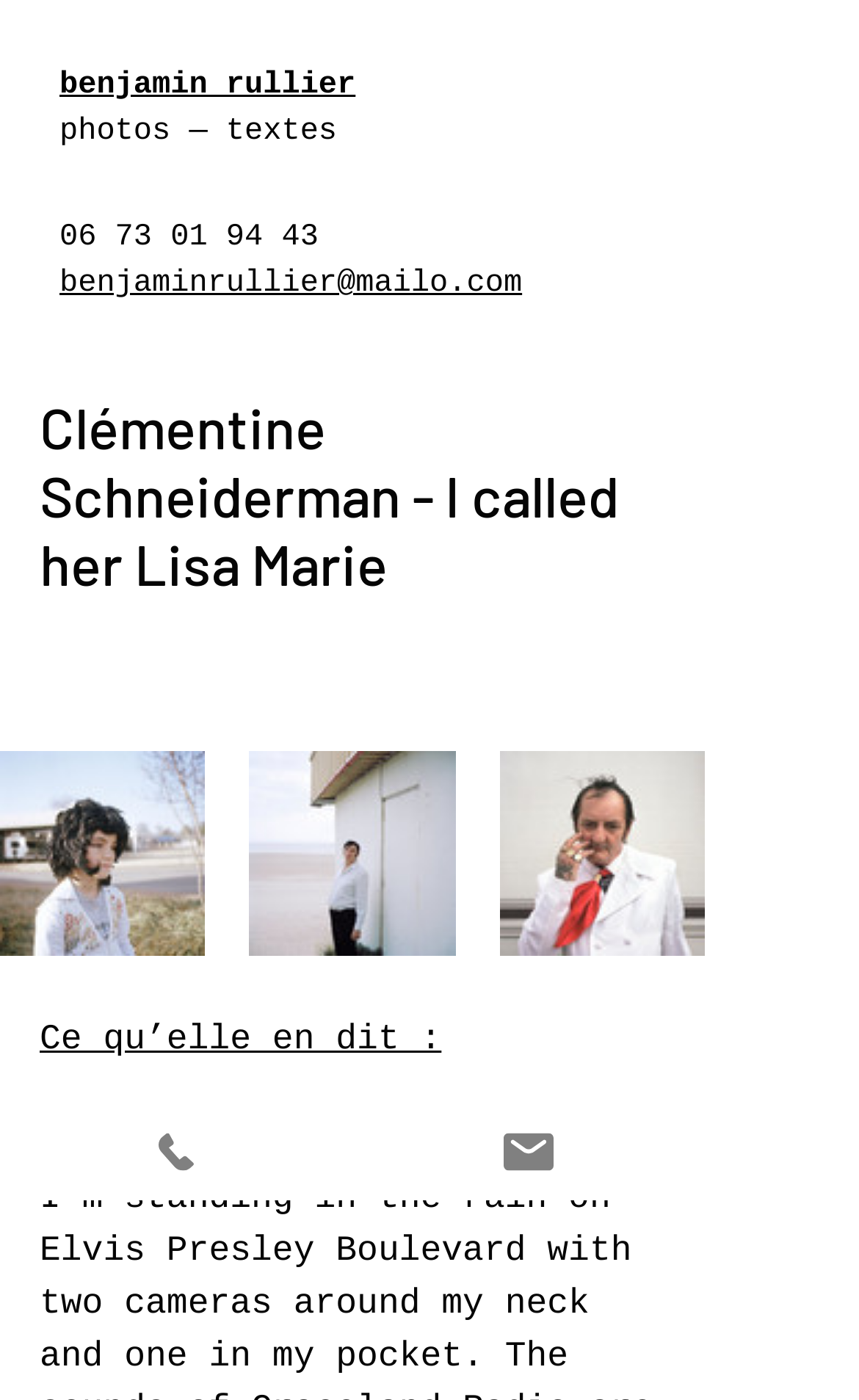Locate the bounding box of the UI element described in the following text: "aria-label="Untitled image"".

[0.0, 0.536, 0.238, 0.682]